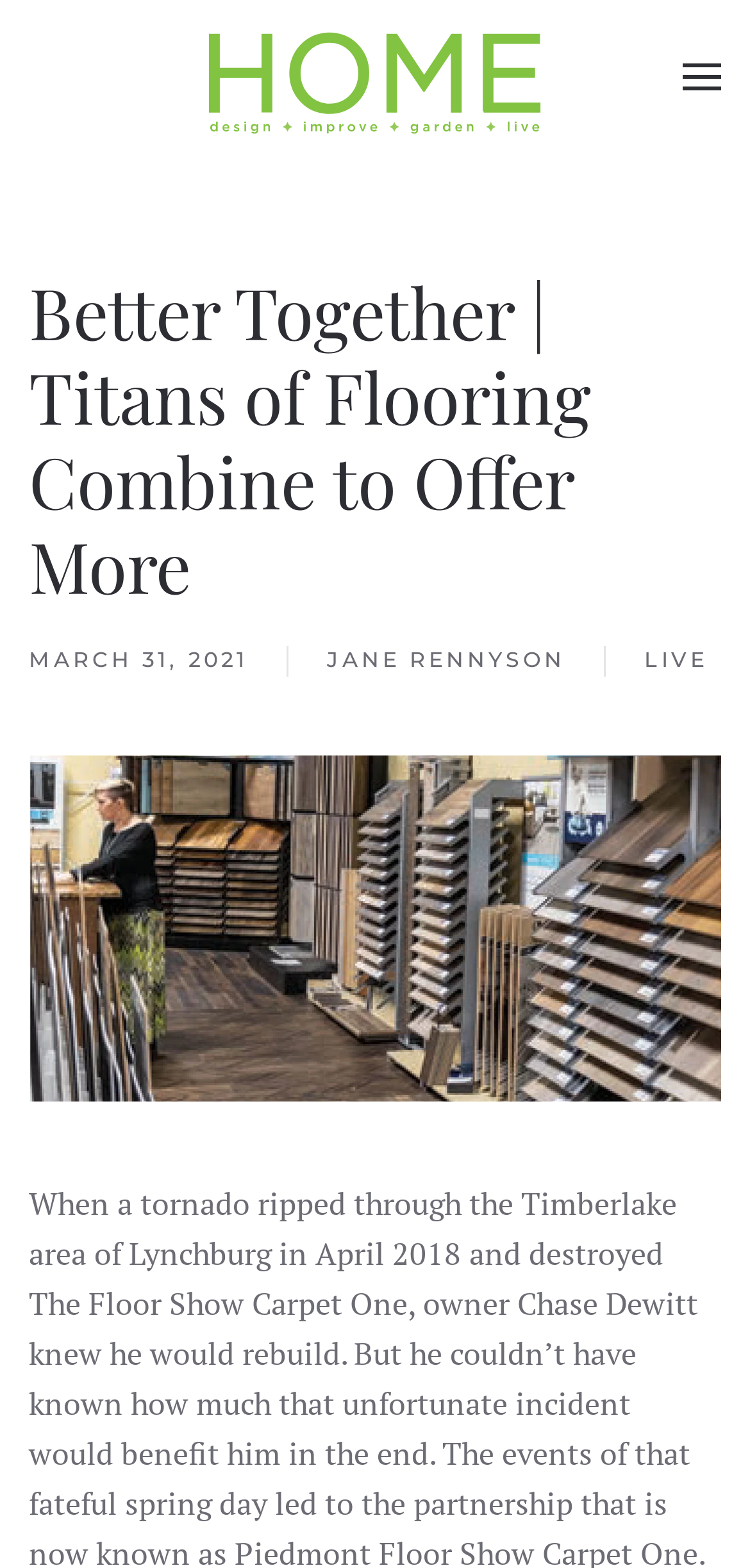Is there a menu on the webpage?
Please provide a single word or phrase answer based on the image.

Yes